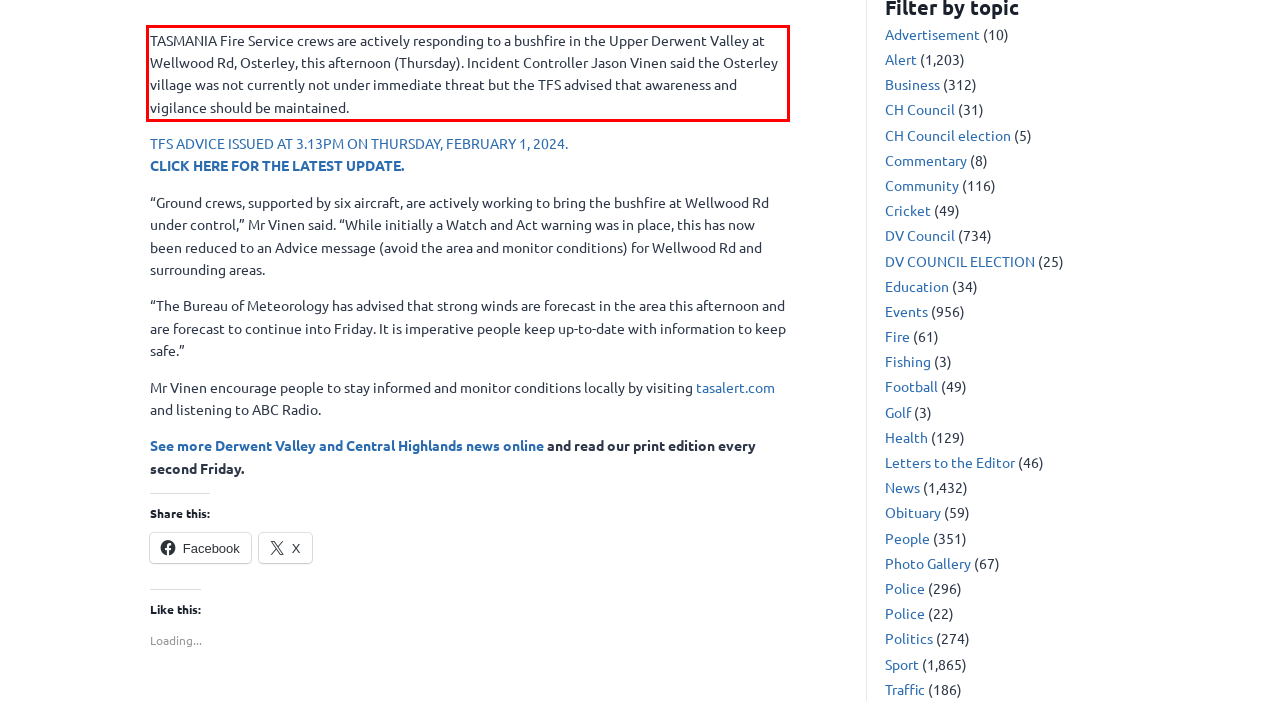In the given screenshot, locate the red bounding box and extract the text content from within it.

TASMANIA Fire Service crews are actively responding to a bushfire in the Upper Derwent Valley at Wellwood Rd, Osterley, this afternoon (Thursday). Incident Controller Jason Vinen said the Osterley village was not currently not under immediate threat but the TFS advised that awareness and vigilance should be maintained.